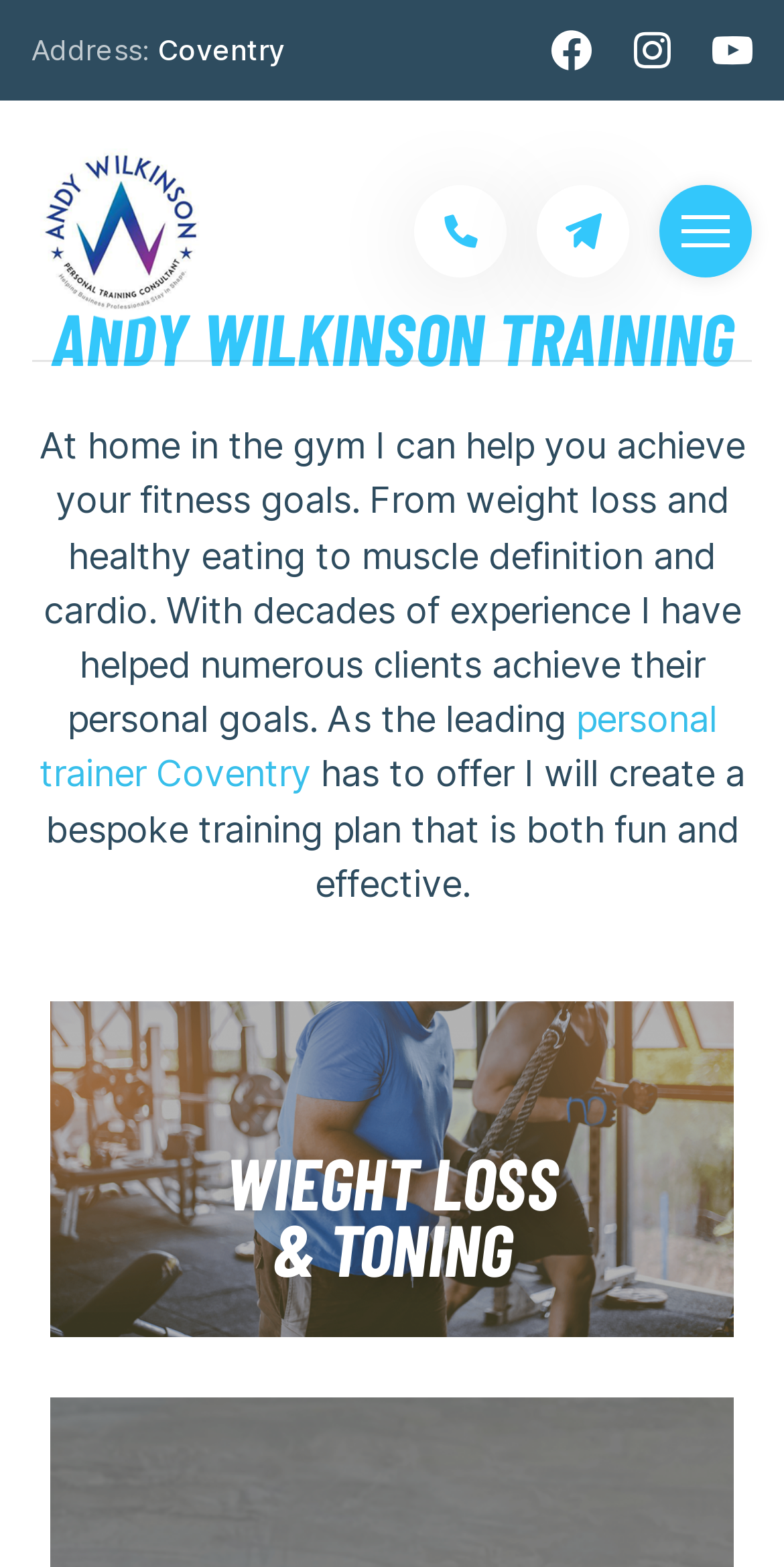Locate the coordinates of the bounding box for the clickable region that fulfills this instruction: "Visit Andy Wilkinson's personal trainer page".

[0.04, 0.09, 0.27, 0.205]